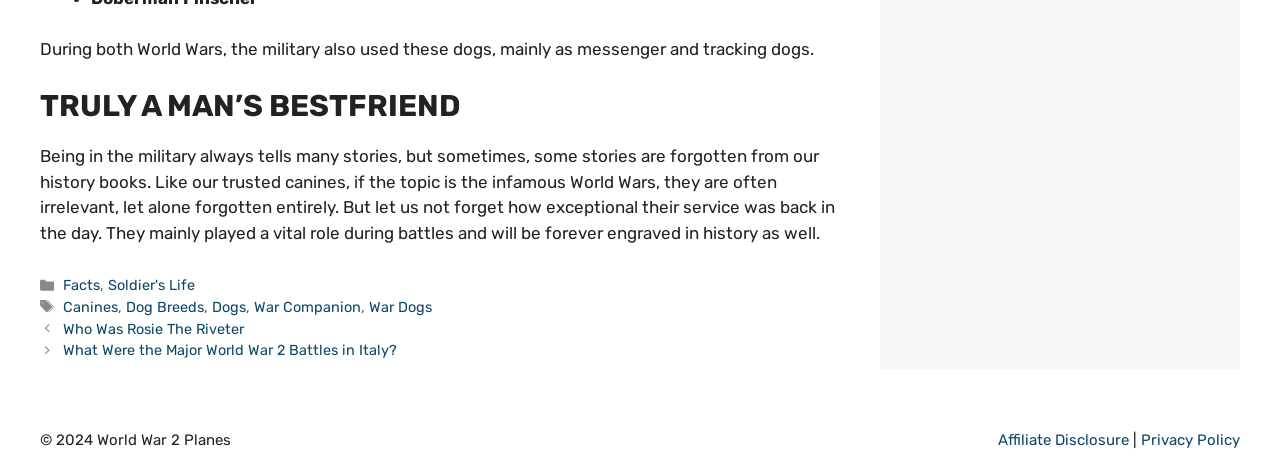What type of animals are mentioned?
Using the visual information, reply with a single word or short phrase.

Dogs